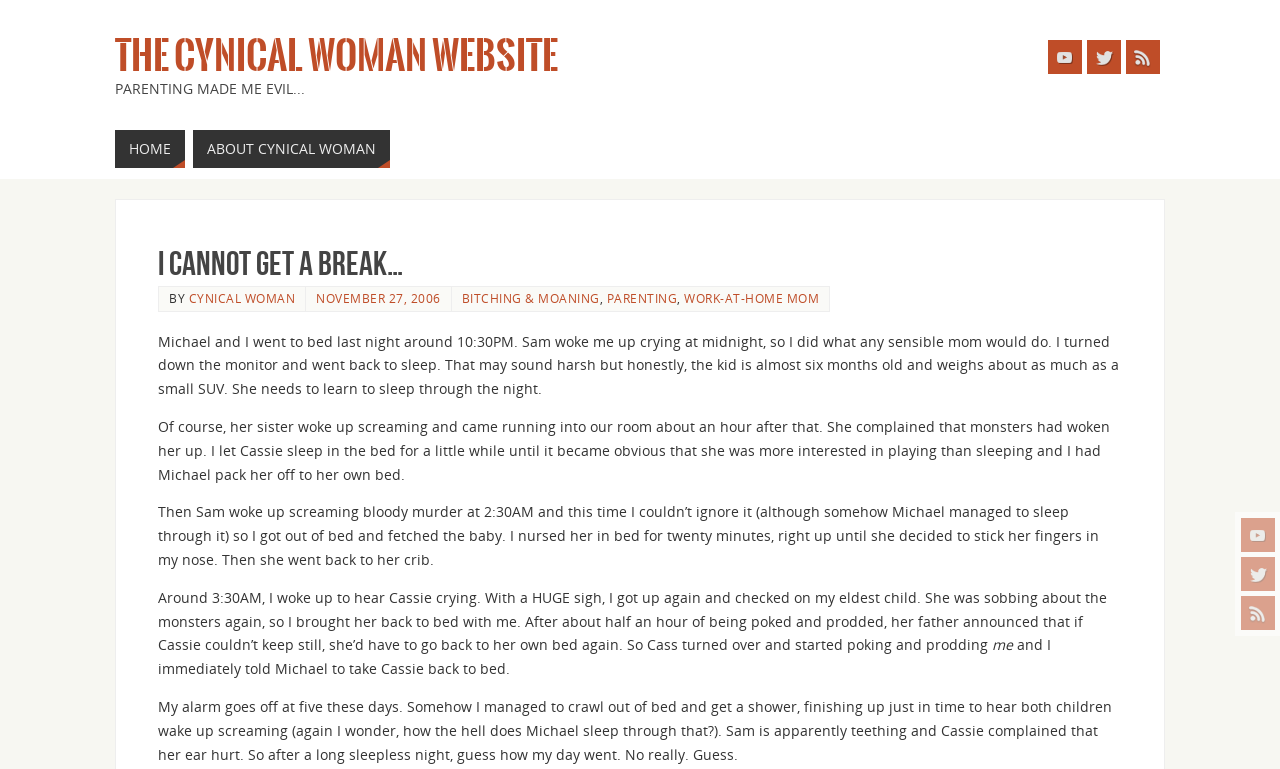Using the information shown in the image, answer the question with as much detail as possible: How many social media links are at the top of the webpage?

I counted the number of social media links at the top of the webpage by looking at the links with the images of YouTube, Twitter, and RSS. There are three links in total.